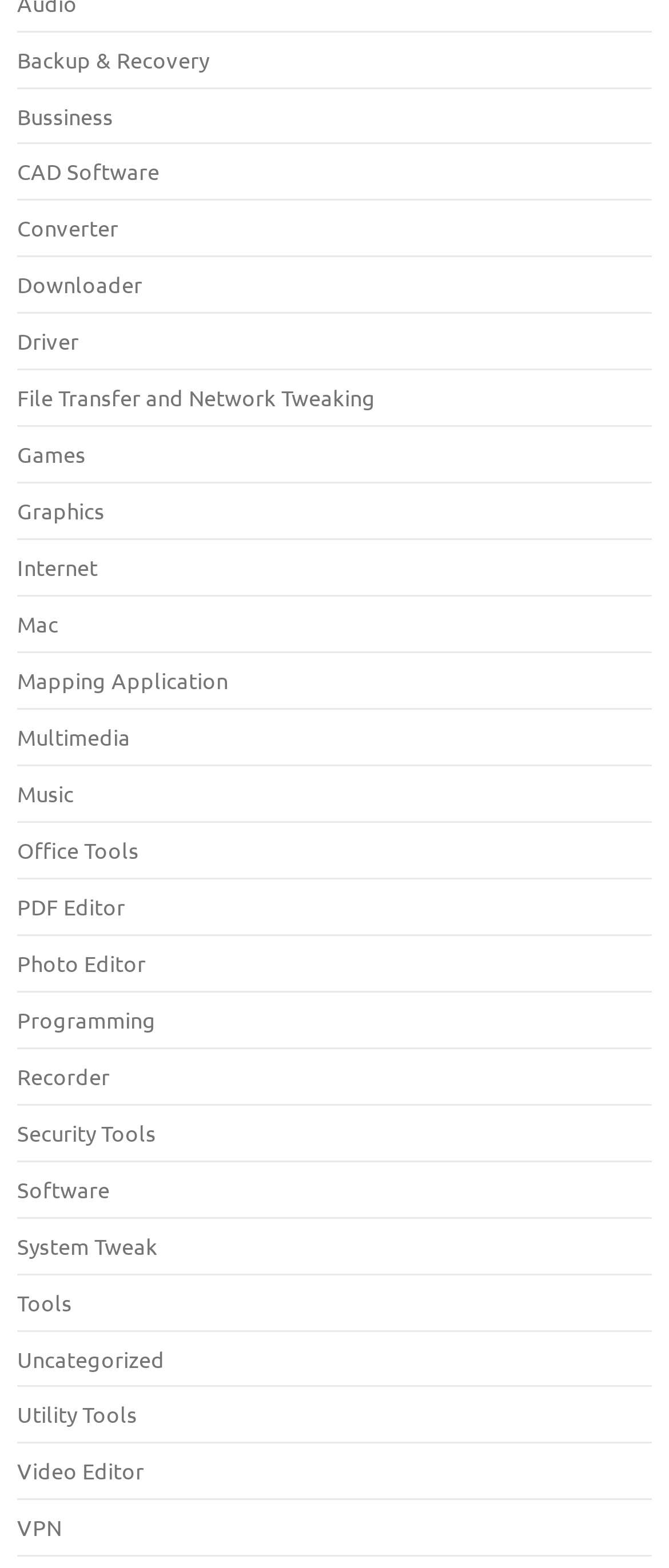What is the category listed below 'CAD Software'?
Using the image as a reference, deliver a detailed and thorough answer to the question.

The category listed below 'CAD Software' is 'Converter' because the link element with the OCR text 'Converter' has a y1 coordinate of 0.136, which is greater than the y2 coordinate of 0.119 of the link element with the OCR text 'CAD Software'.